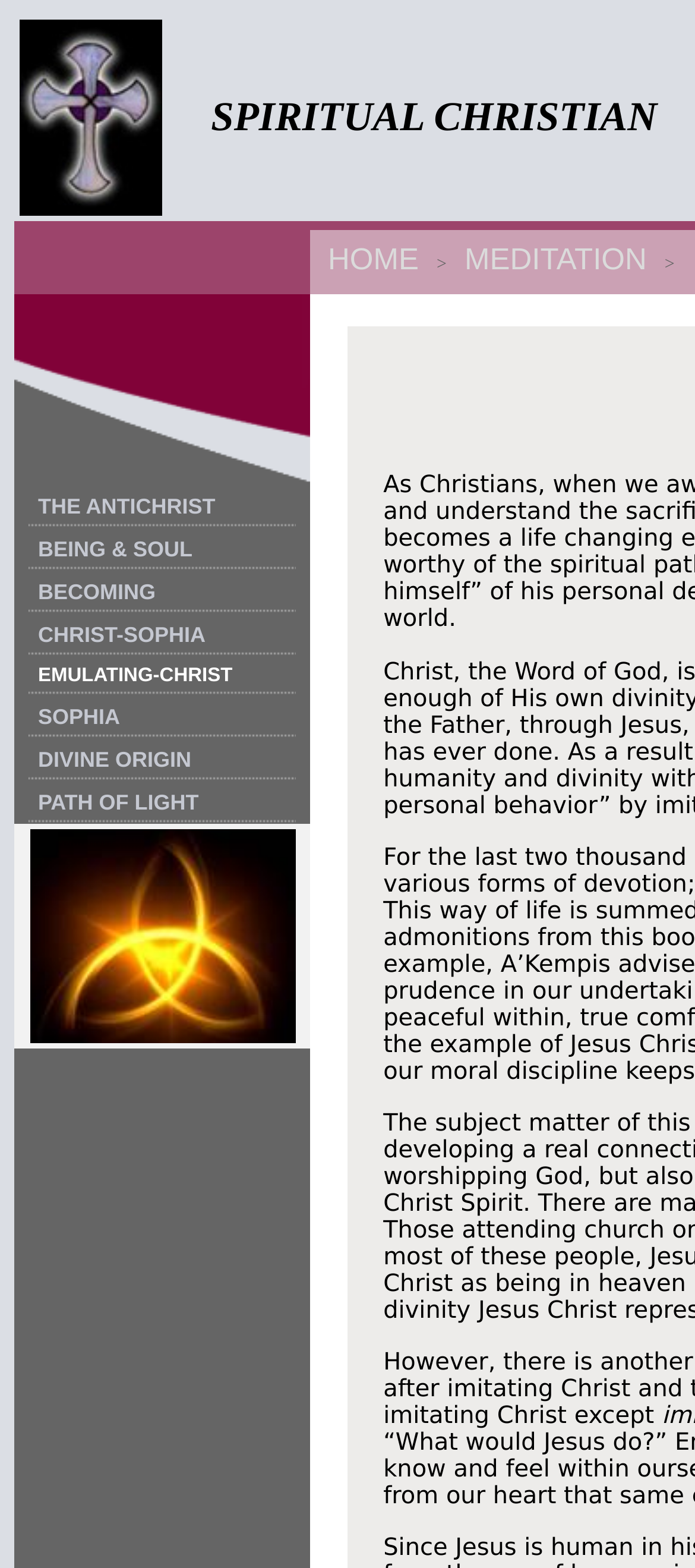Determine the coordinates of the bounding box for the clickable area needed to execute this instruction: "click the HOME link".

[0.446, 0.155, 0.628, 0.176]